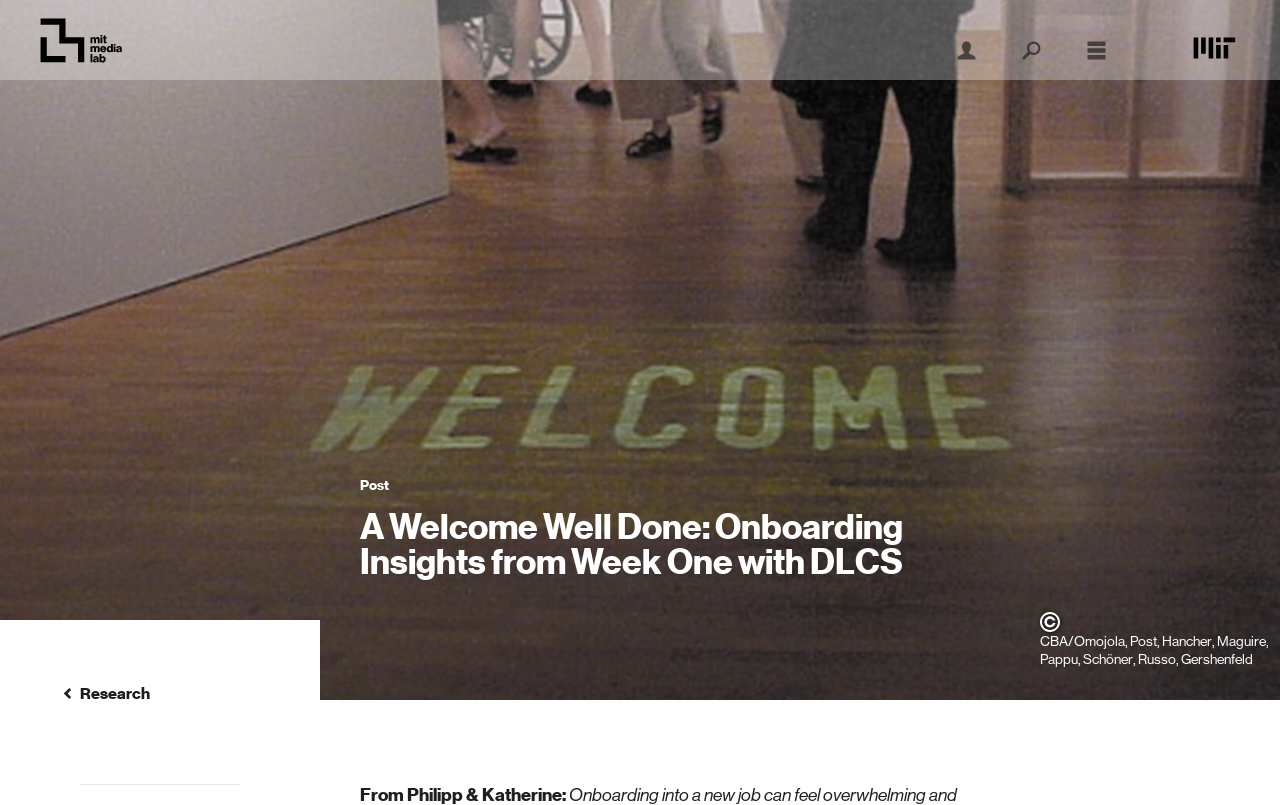For the given element description Research, determine the bounding box coordinates of the UI element. The coordinates should follow the format (top-left x, top-left y, bottom-right x, bottom-right y) and be within the range of 0 to 1.

[0.062, 0.85, 0.188, 0.875]